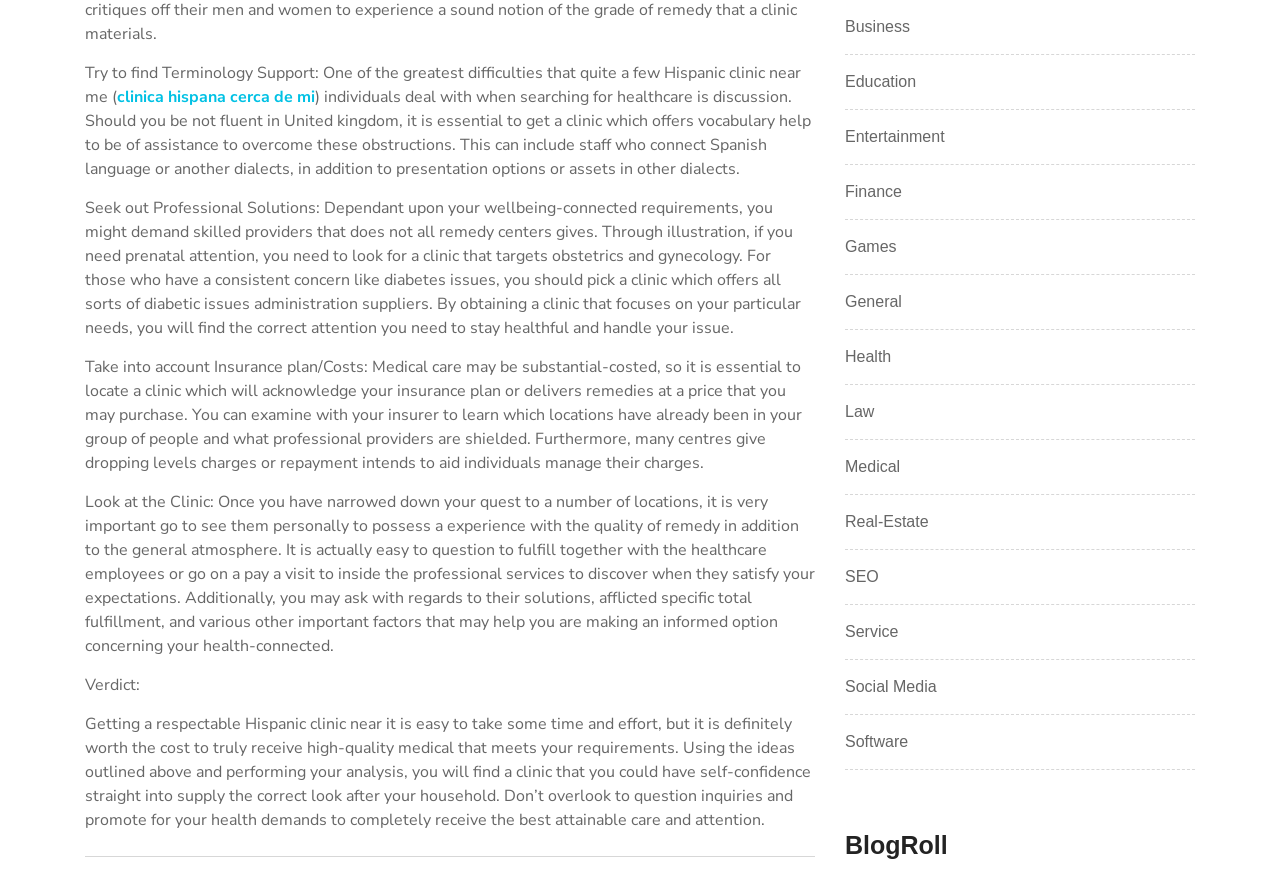What is the final conclusion of the webpage?
Kindly offer a comprehensive and detailed response to the question.

The final conclusion of the webpage is that getting a respectable Hispanic clinic near me is worth the time and effort. This is evident from the text 'Getting a respectable Hispanic clinic near it is easy to take some time and effort, but it is definitely worth the cost to truly receive high-quality medical that meets your requirements.'